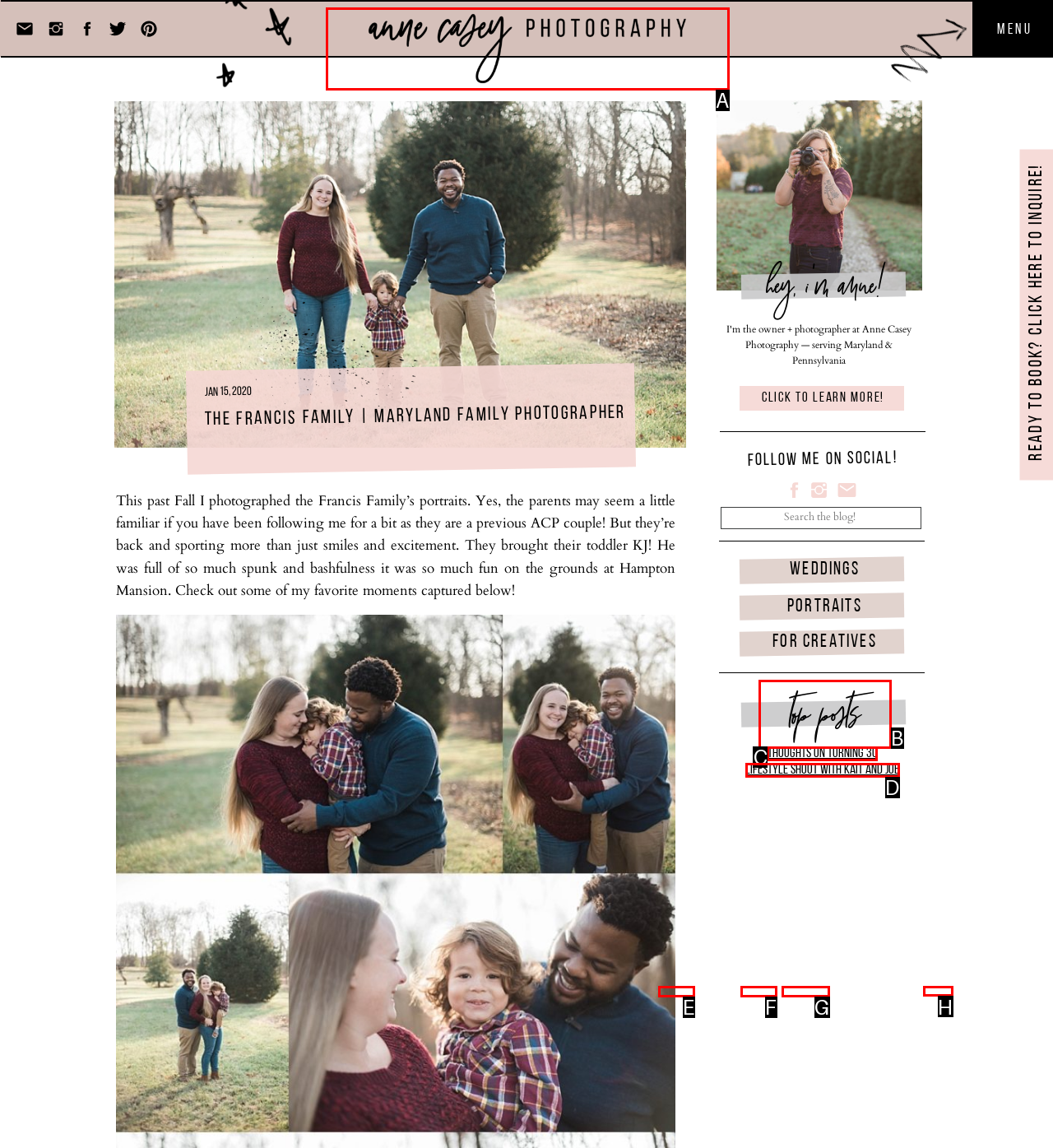Indicate which red-bounded element should be clicked to perform the task: Contact Anne Casey Photography Answer with the letter of the correct option.

H